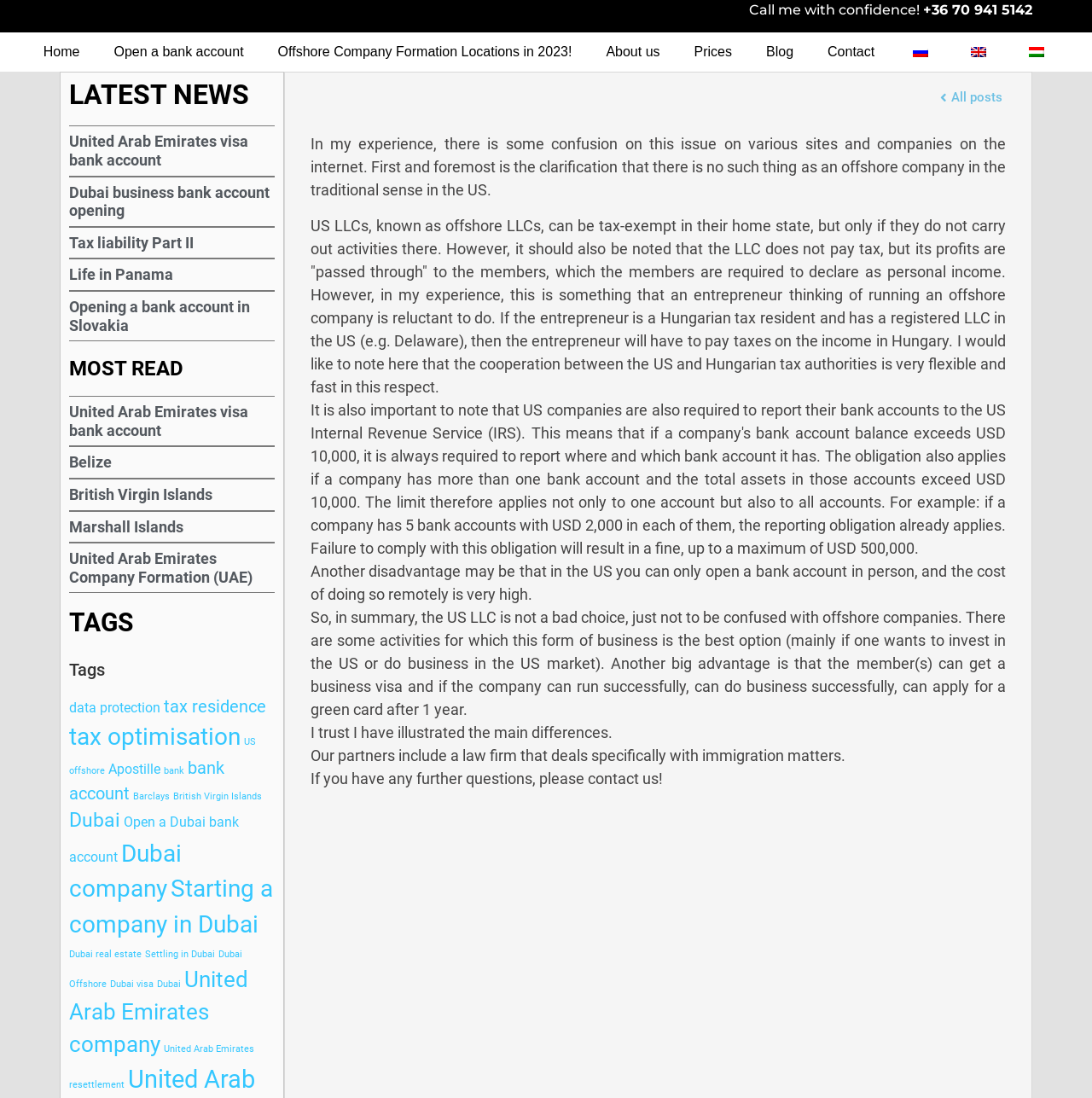Please specify the bounding box coordinates of the clickable region to carry out the following instruction: "Read the latest news". The coordinates should be four float numbers between 0 and 1, in the format [left, top, right, bottom].

[0.063, 0.074, 0.251, 0.099]